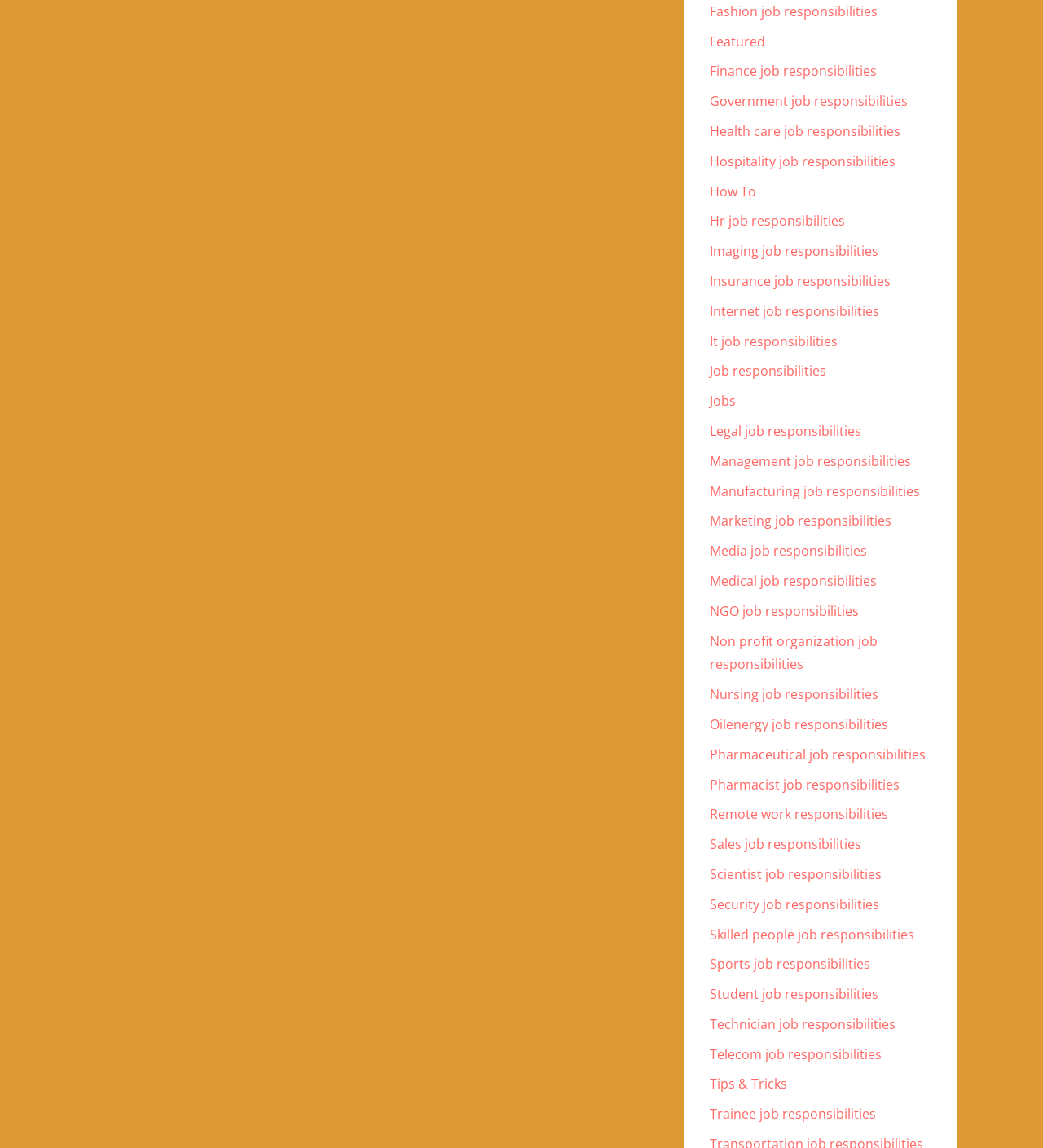Please answer the following question using a single word or phrase: 
How many links are available on this webpage?

Over 30 links